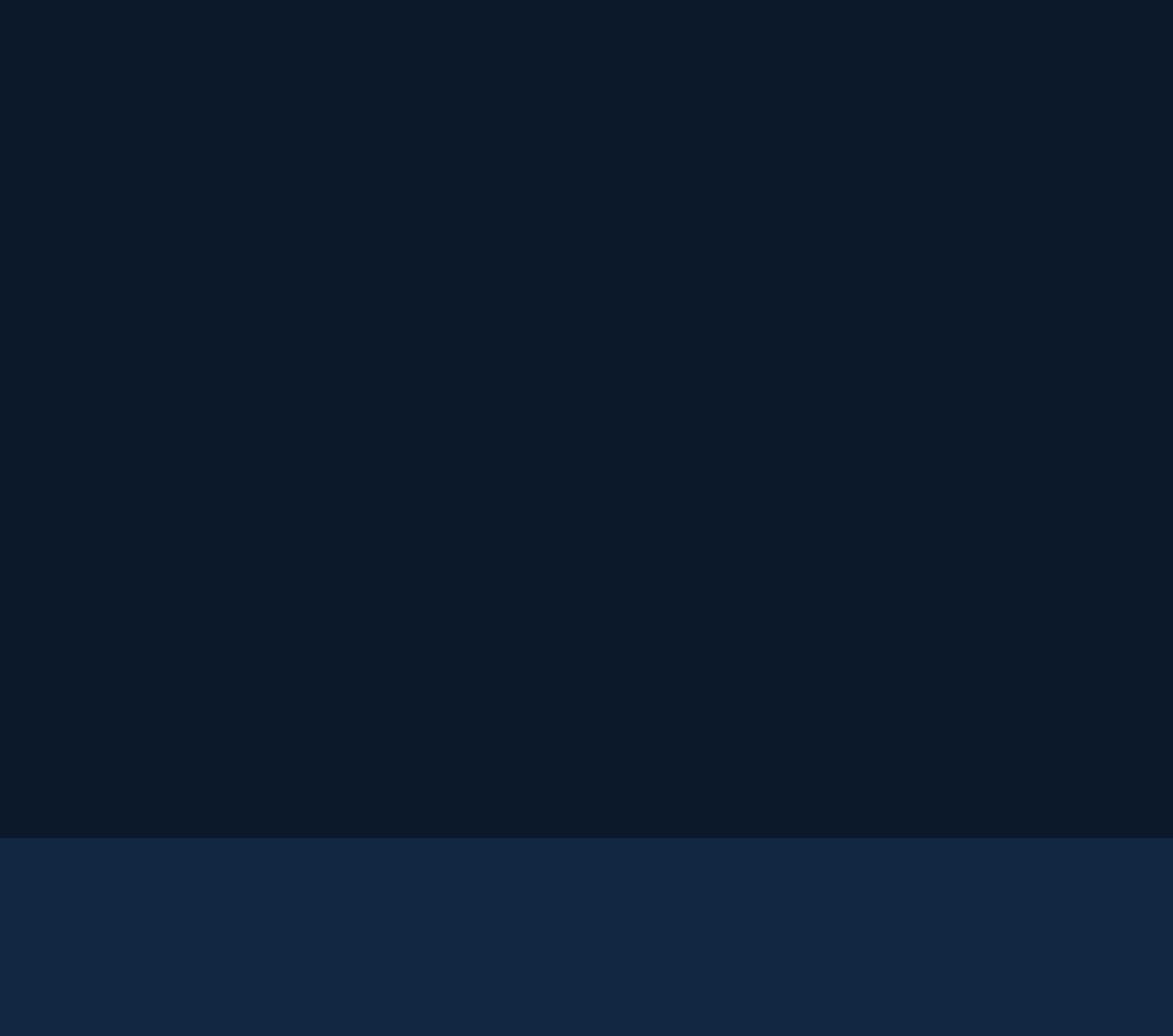Determine the bounding box for the UI element that matches this description: "MERIDIAN".

[0.208, 0.072, 0.3, 0.096]